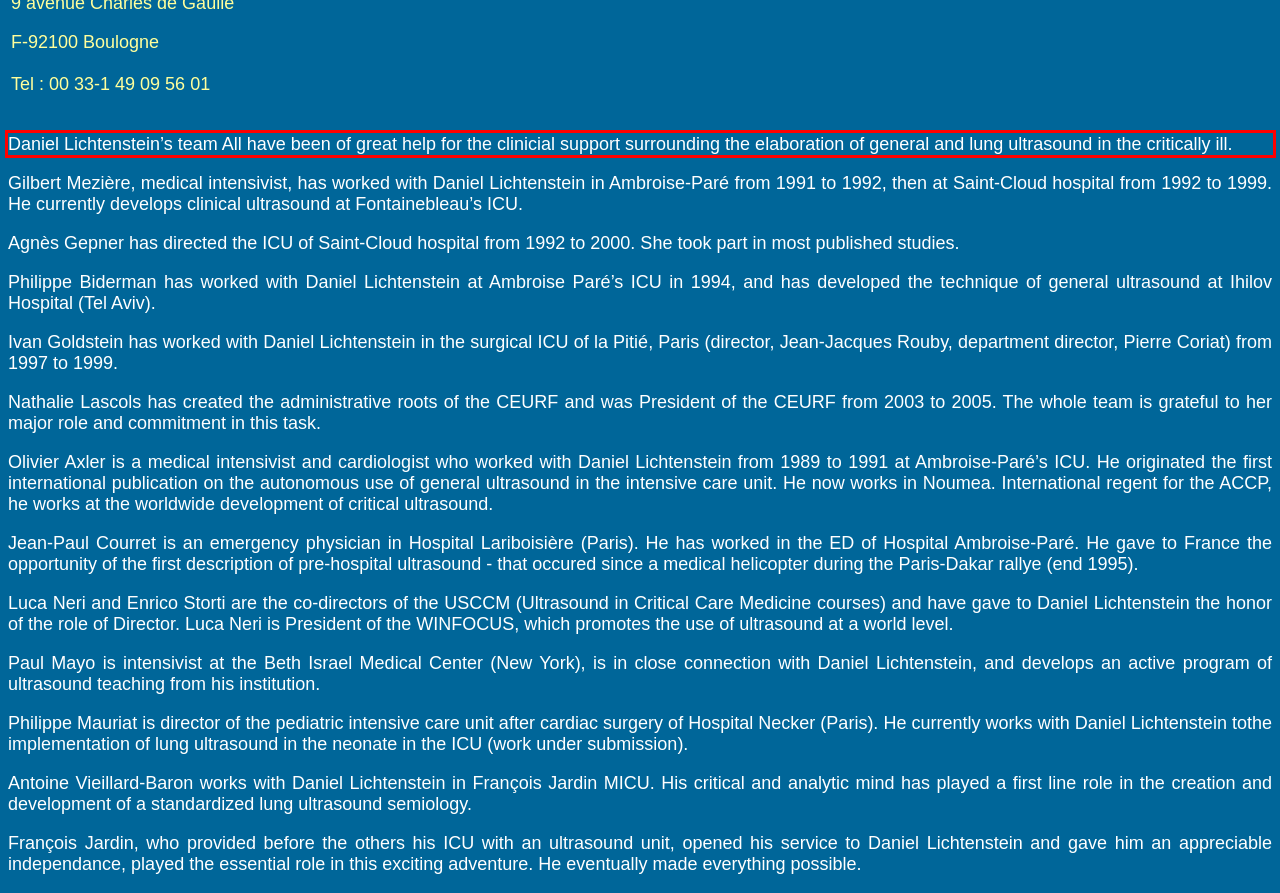You have a screenshot with a red rectangle around a UI element. Recognize and extract the text within this red bounding box using OCR.

Daniel Lichtenstein’s team All have been of great help for the clinicial support surrounding the elaboration of general and lung ultrasound in the critically ill.